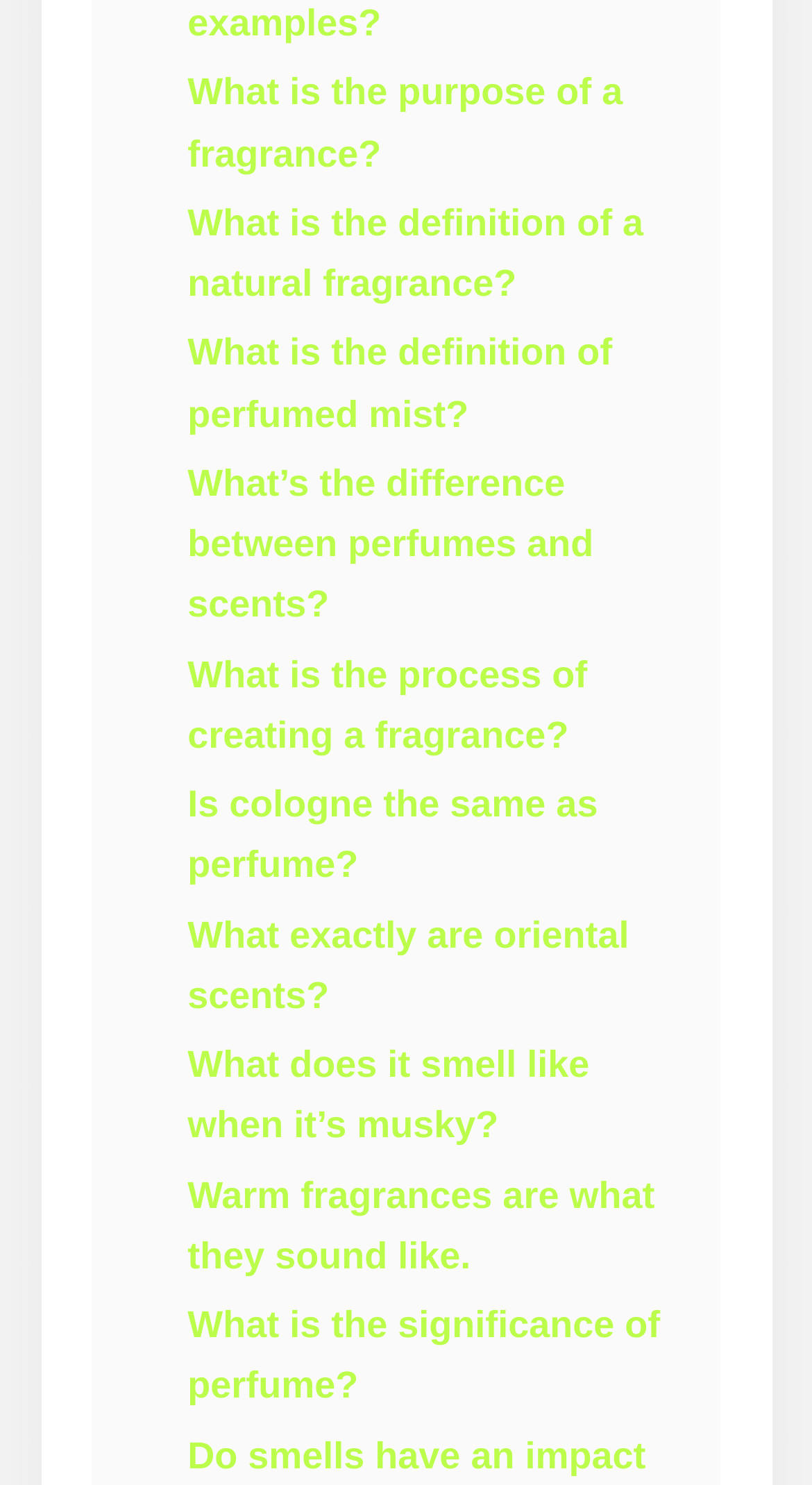Highlight the bounding box coordinates of the element that should be clicked to carry out the following instruction: "Learn about the purpose of a fragrance". The coordinates must be given as four float numbers ranging from 0 to 1, i.e., [left, top, right, bottom].

[0.231, 0.048, 0.767, 0.117]